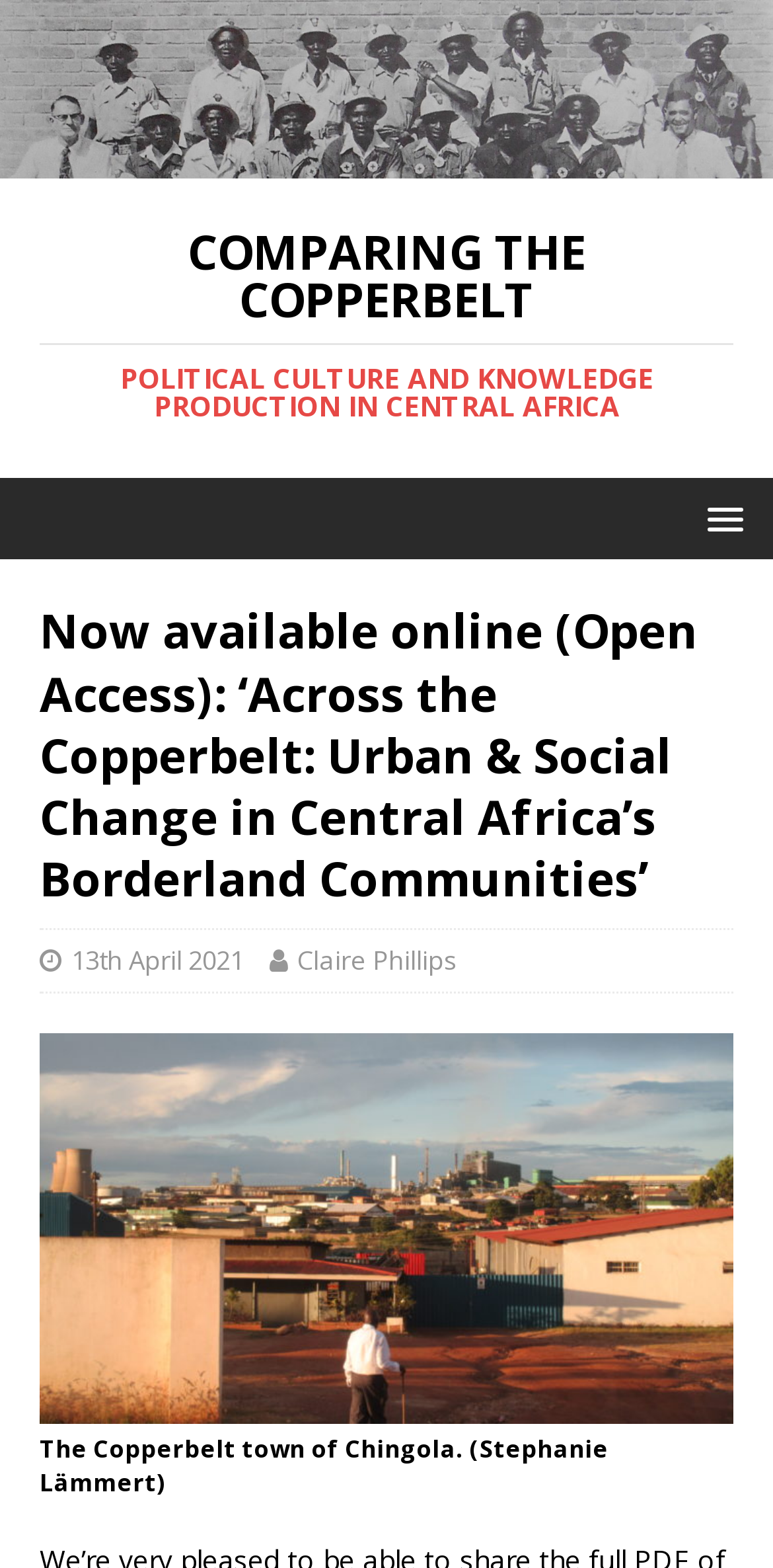Identify the title of the webpage and provide its text content.

Now available online (Open Access): ‘Across the Copperbelt: Urban & Social Change in Central Africa’s Borderland Communities’